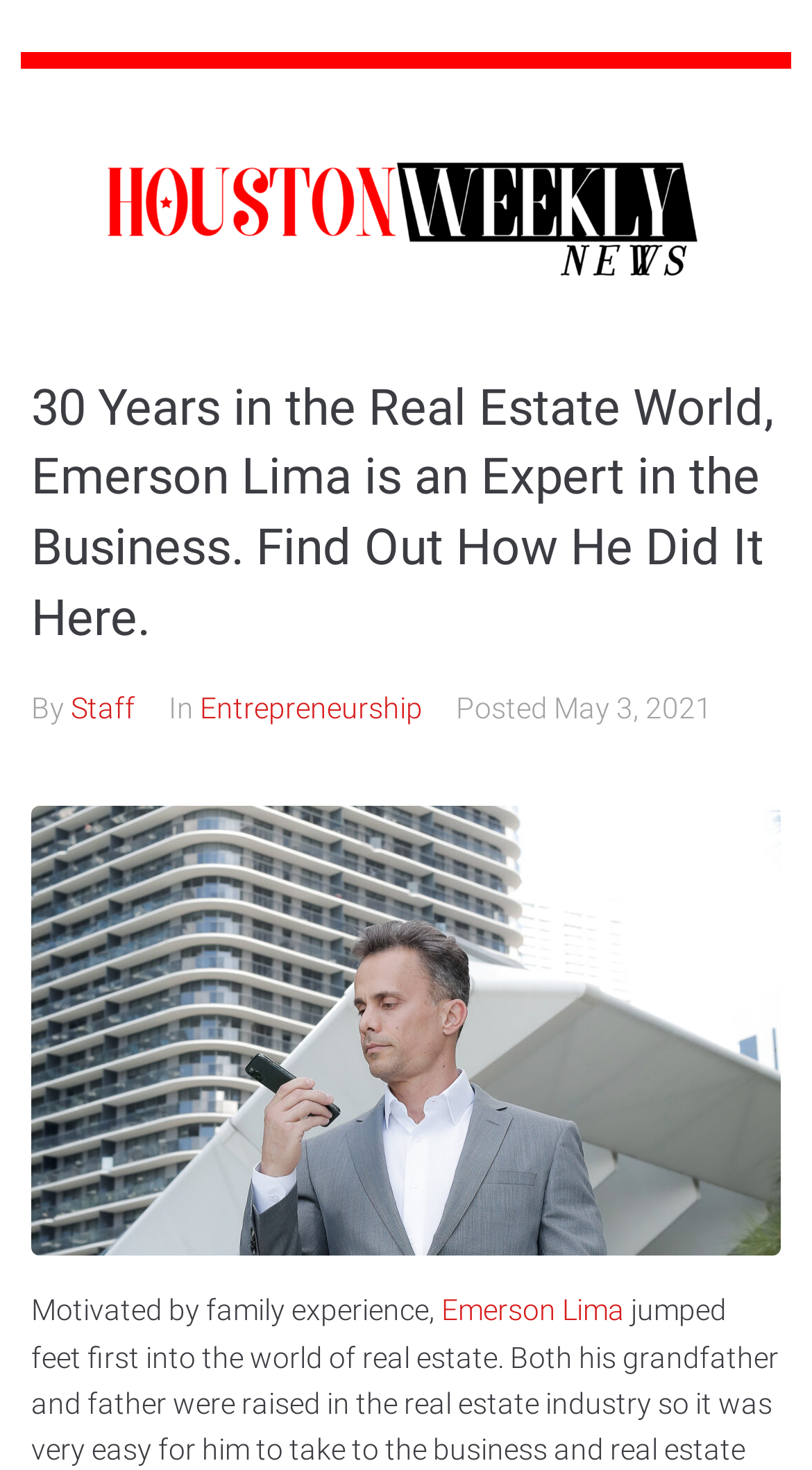Find the bounding box coordinates for the HTML element described in this sentence: "Entrepreneurship". Provide the coordinates as four float numbers between 0 and 1, in the format [left, top, right, bottom].

[0.246, 0.471, 0.521, 0.493]